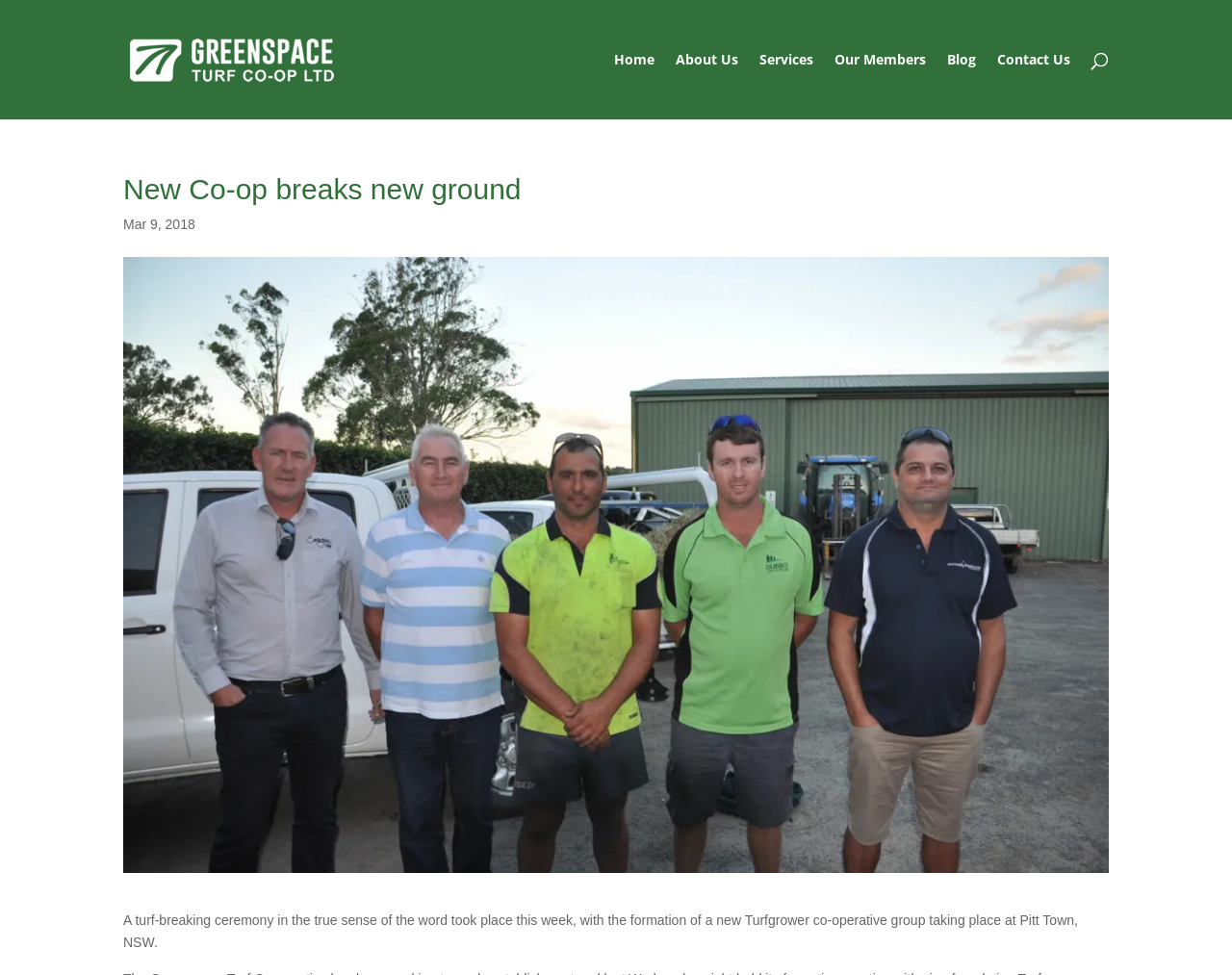Locate the bounding box coordinates of the UI element described by: "About Us". The bounding box coordinates should consist of four float numbers between 0 and 1, i.e., [left, top, right, bottom].

[0.548, 0.054, 0.599, 0.122]